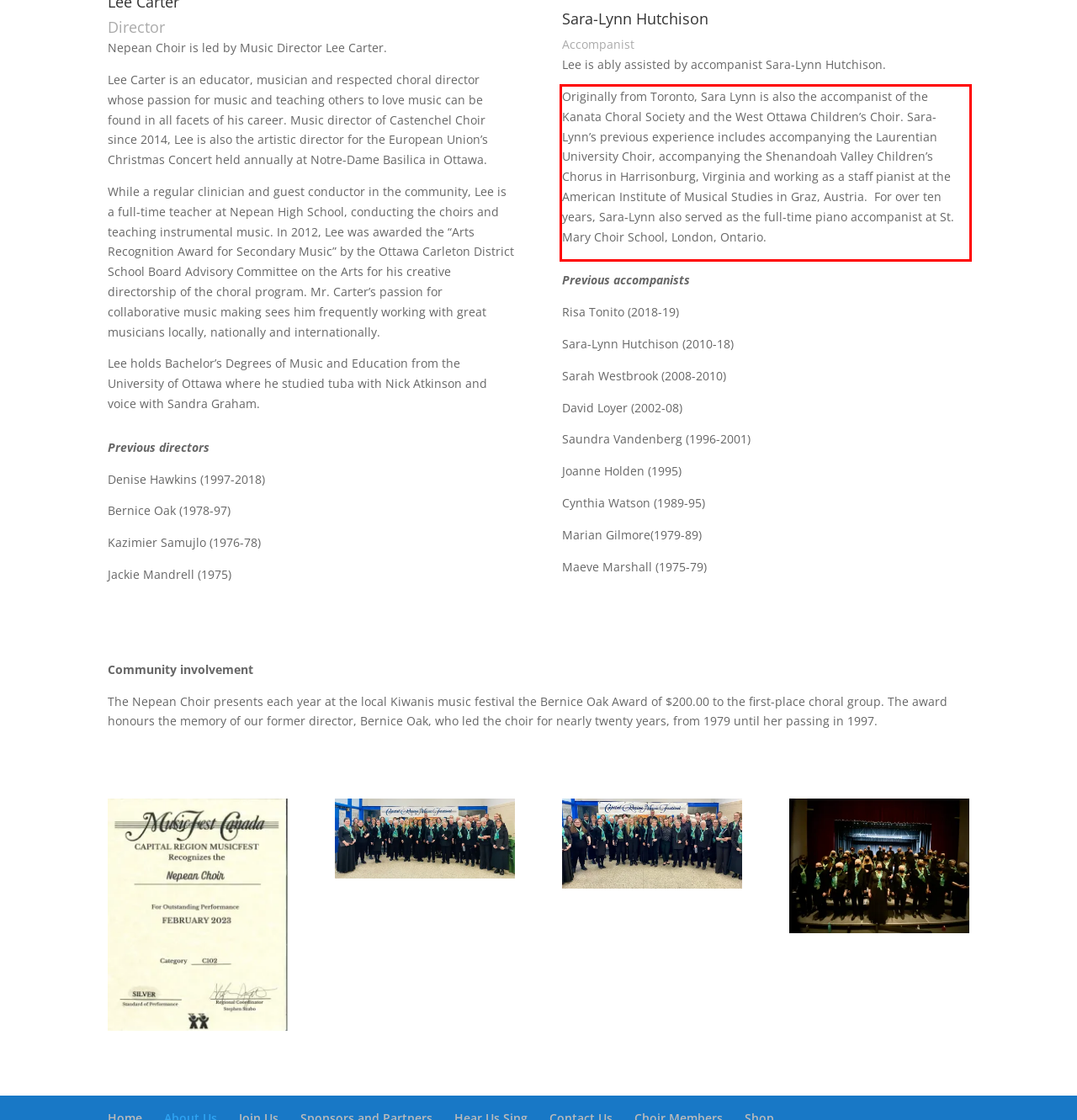Extract and provide the text found inside the red rectangle in the screenshot of the webpage.

Originally from Toronto, Sara Lynn is also the accompanist of the Kanata Choral Society and the West Ottawa Children’s Choir. Sara-Lynn’s previous experience includes accompanying the Laurentian University Choir, accompanying the Shenandoah Valley Children’s Chorus in Harrisonburg, Virginia and working as a staff pianist at the American Institute of Musical Studies in Graz, Austria. For over ten years, Sara-Lynn also served as the full-time piano accompanist at St. Mary Choir School, London, Ontario.